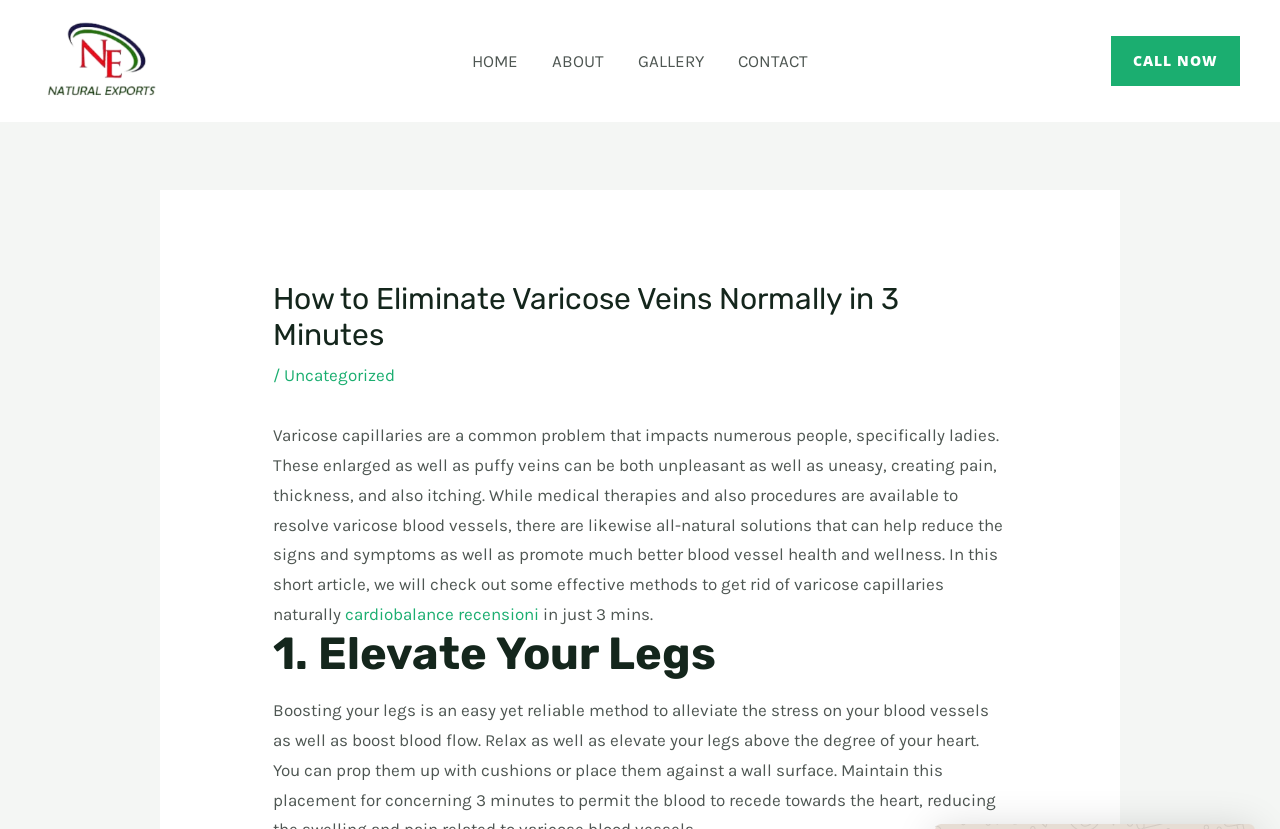Please give a one-word or short phrase response to the following question: 
What is the first method to eliminate varicose veins naturally?

Elevate Your Legs